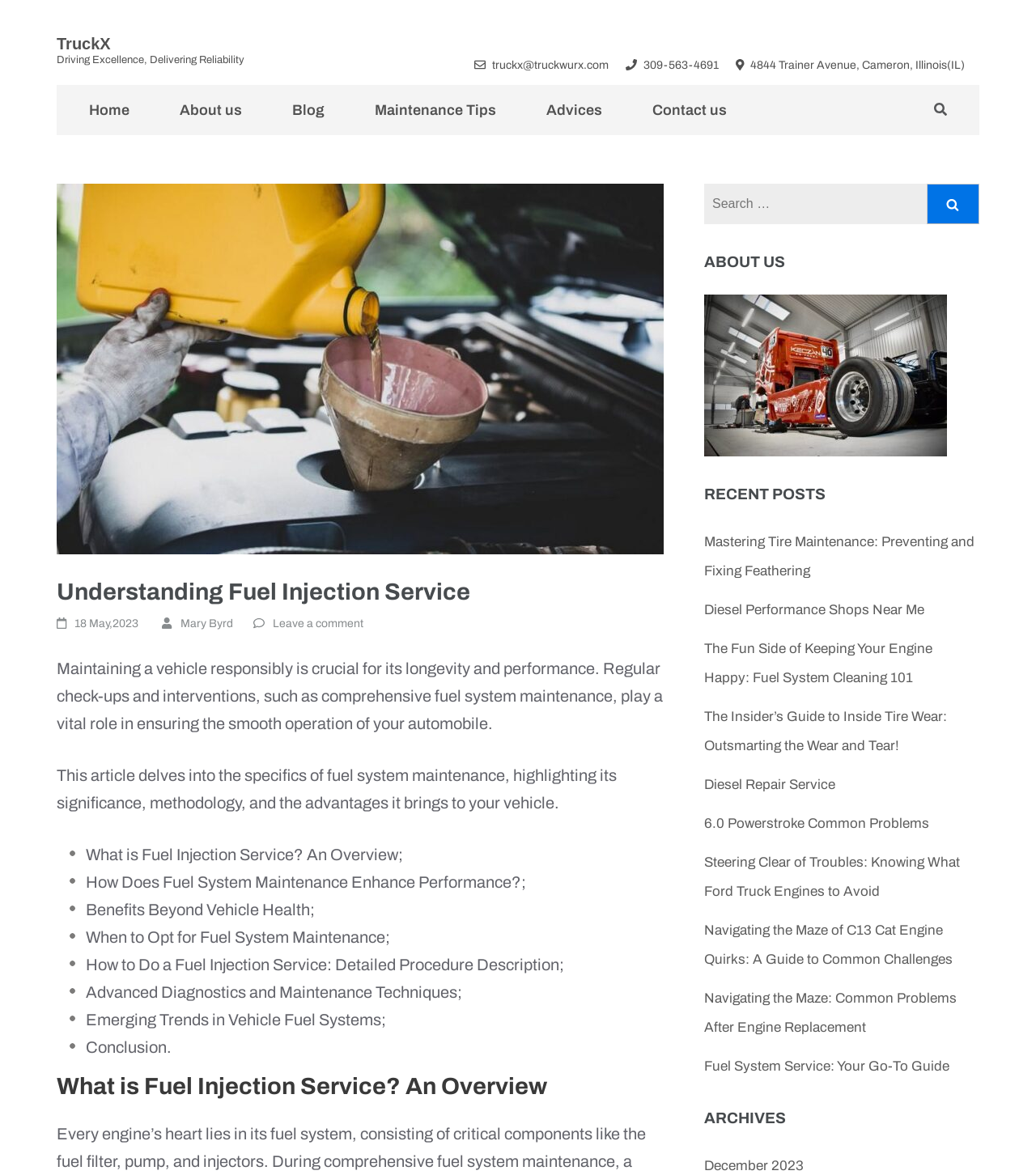Find the bounding box coordinates of the clickable region needed to perform the following instruction: "Learn about fuel injection service". The coordinates should be provided as four float numbers between 0 and 1, i.e., [left, top, right, bottom].

[0.055, 0.472, 0.641, 0.537]